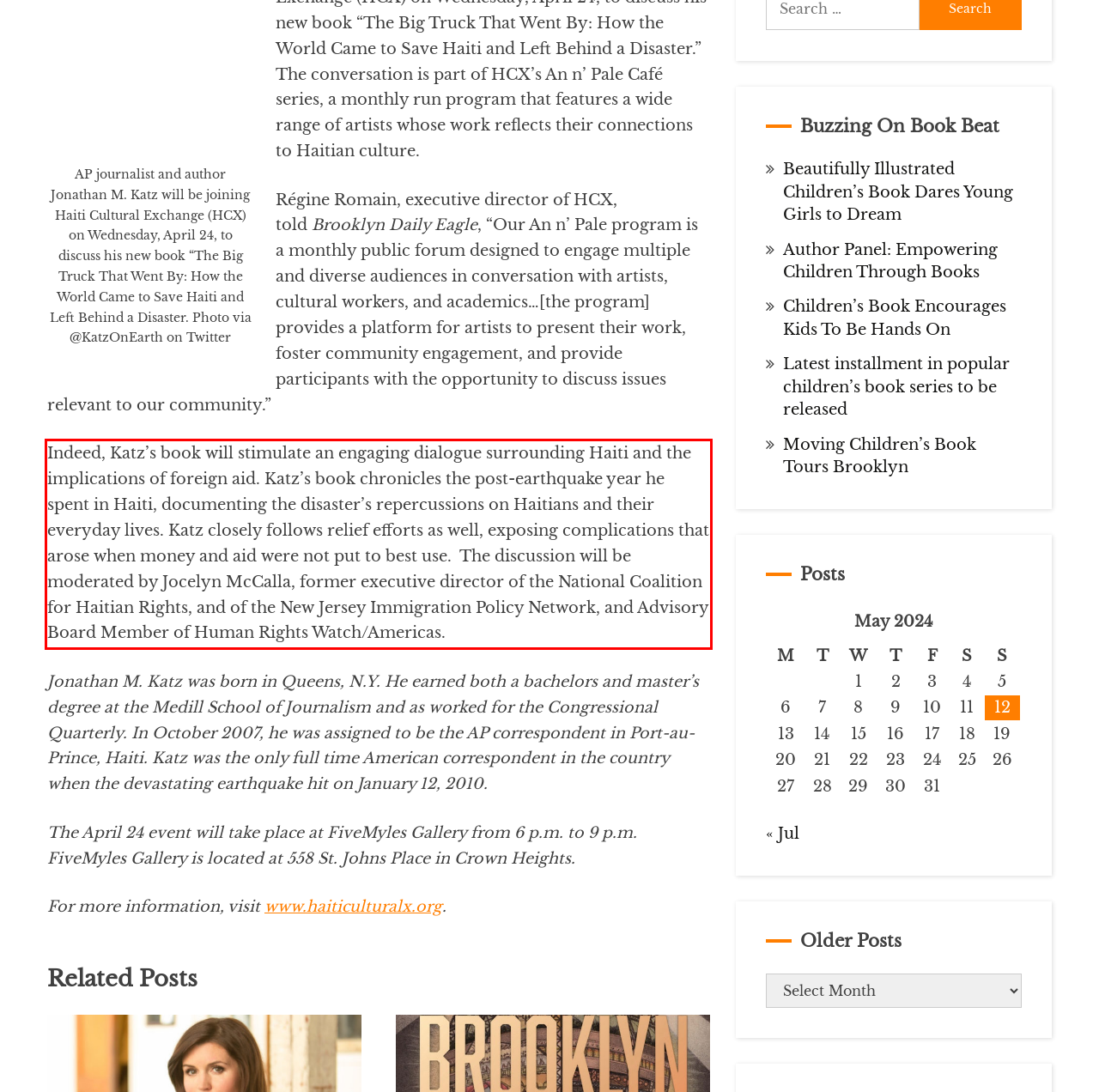You have a screenshot of a webpage, and there is a red bounding box around a UI element. Utilize OCR to extract the text within this red bounding box.

Indeed, Katz’s book will stimulate an engaging dialogue surrounding Haiti and the implications of foreign aid. Katz’s book chronicles the post-earthquake year he spent in Haiti, documenting the disaster’s repercussions on Haitians and their everyday lives. Katz closely follows relief efforts as well, exposing complications that arose when money and aid were not put to best use. The discussion will be moderated by Jocelyn McCalla, former executive director of the National Coalition for Haitian Rights, and of the New Jersey Immigration Policy Network, and Advisory Board Member of Human Rights Watch/Americas.